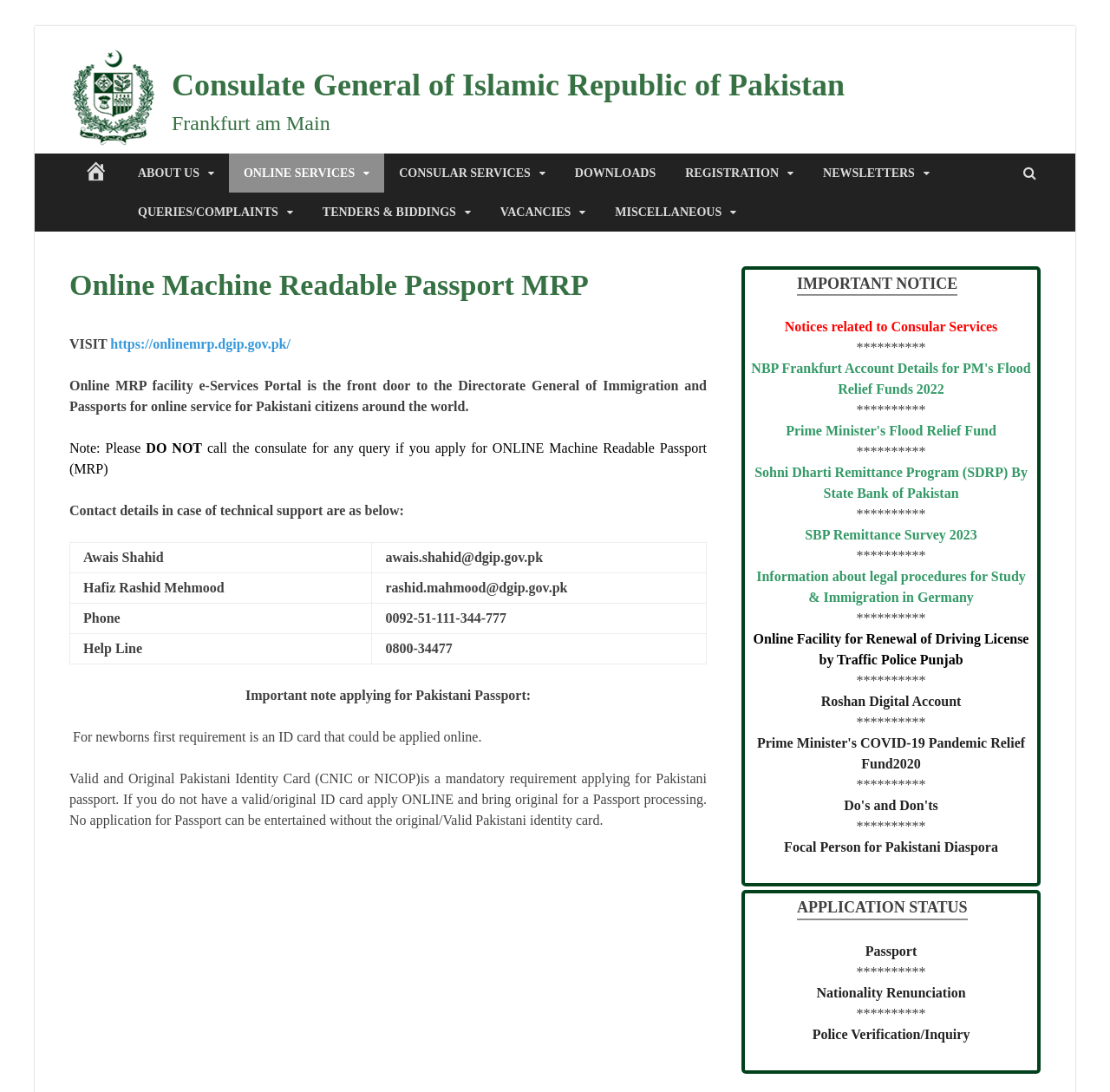Please determine the bounding box coordinates of the element's region to click for the following instruction: "Click the link to online MRP facility e-Services Portal".

[0.099, 0.308, 0.262, 0.322]